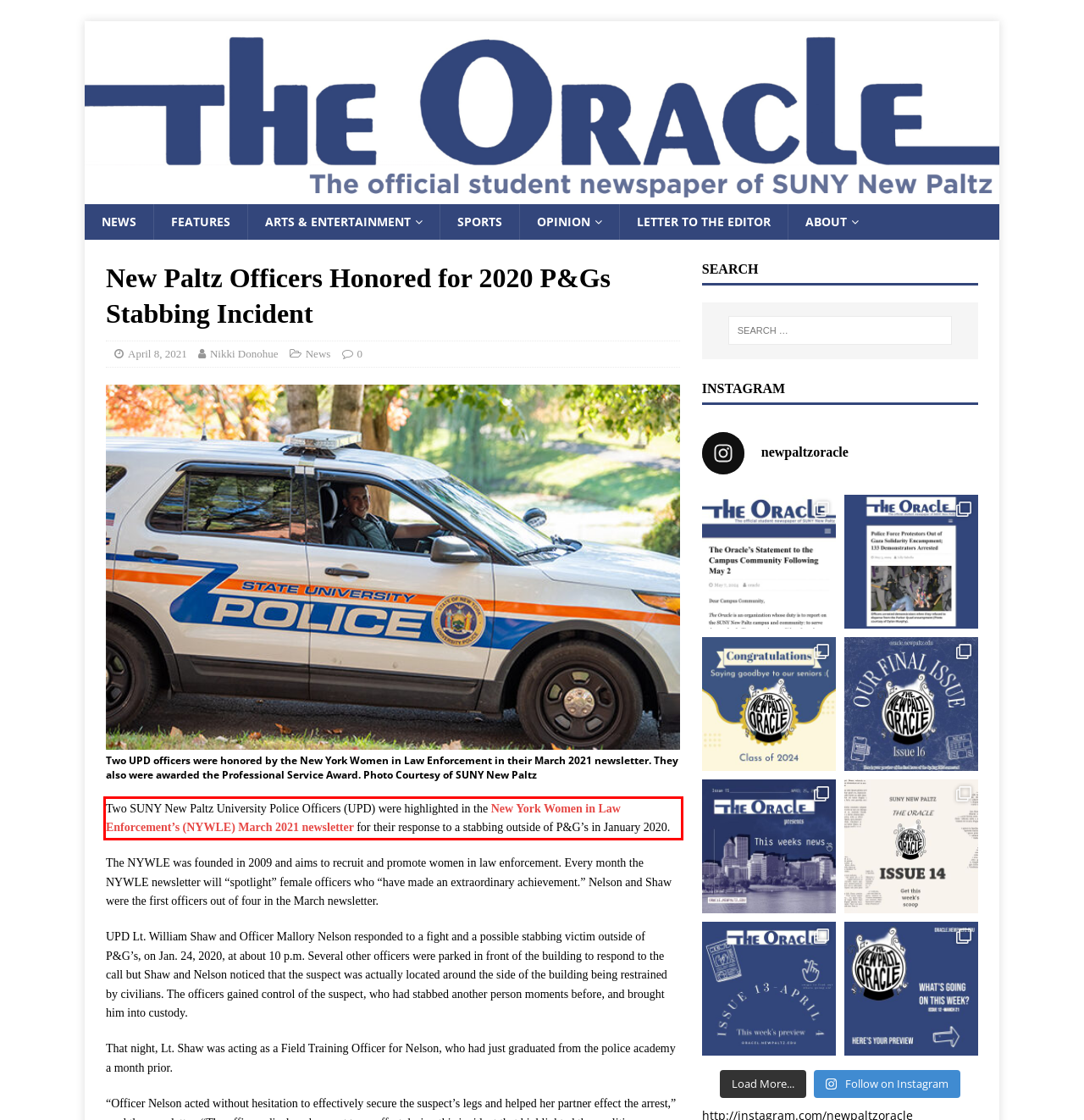You are provided with a webpage screenshot that includes a red rectangle bounding box. Extract the text content from within the bounding box using OCR.

Two SUNY New Paltz University Police Officers (UPD) were highlighted in the New York Women in Law Enforcement’s (NYWLE) March 2021 newsletter for their response to a stabbing outside of P&G’s in January 2020.